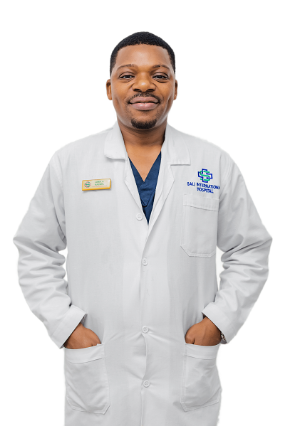Provide a single word or phrase answer to the question: 
What is the color of the shirt underneath the coat?

Blue